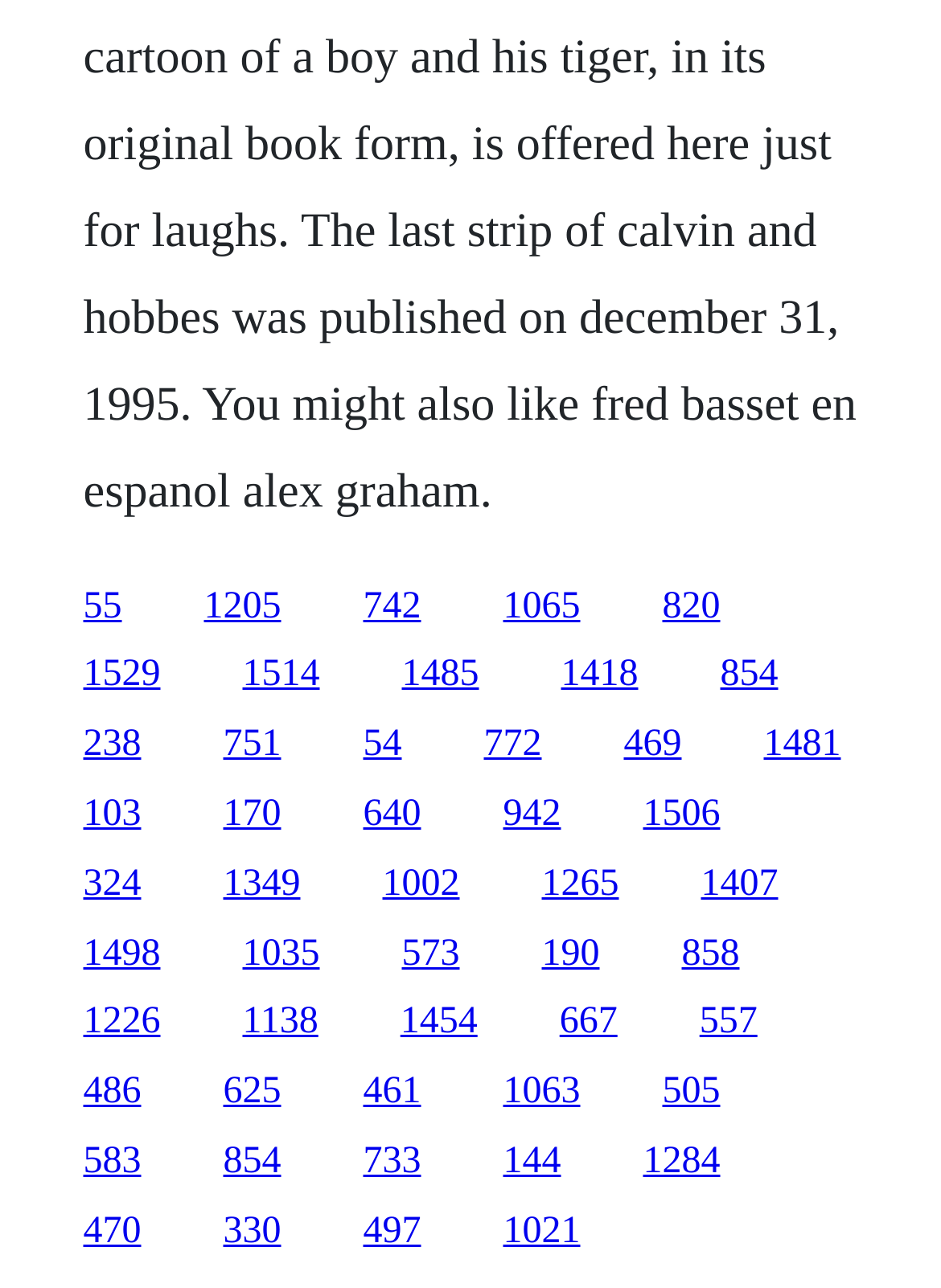Use a single word or phrase to answer the question: Are the links arranged in a single column?

No